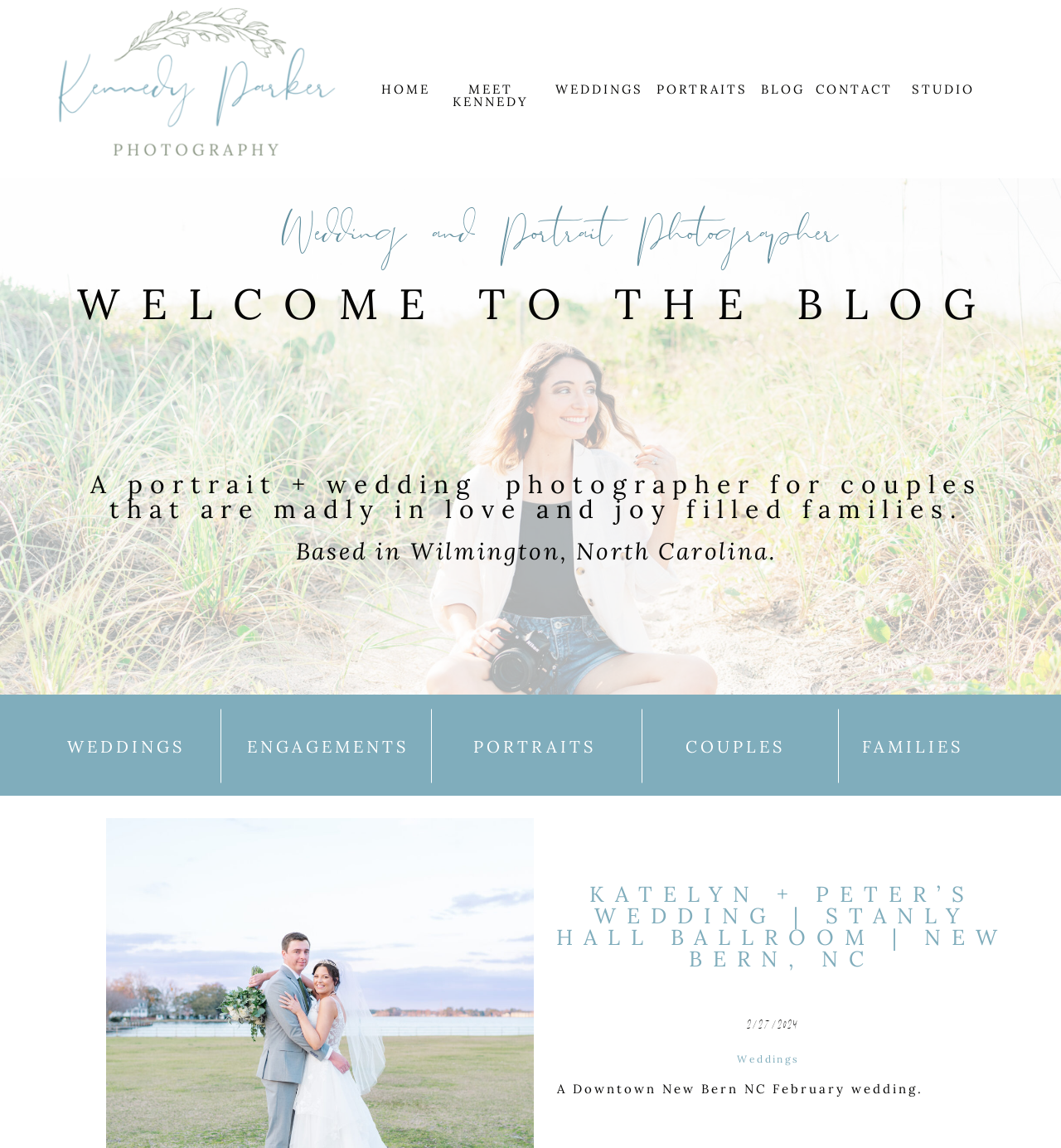Identify the bounding box coordinates of the area you need to click to perform the following instruction: "go to home page".

[0.359, 0.072, 0.407, 0.084]